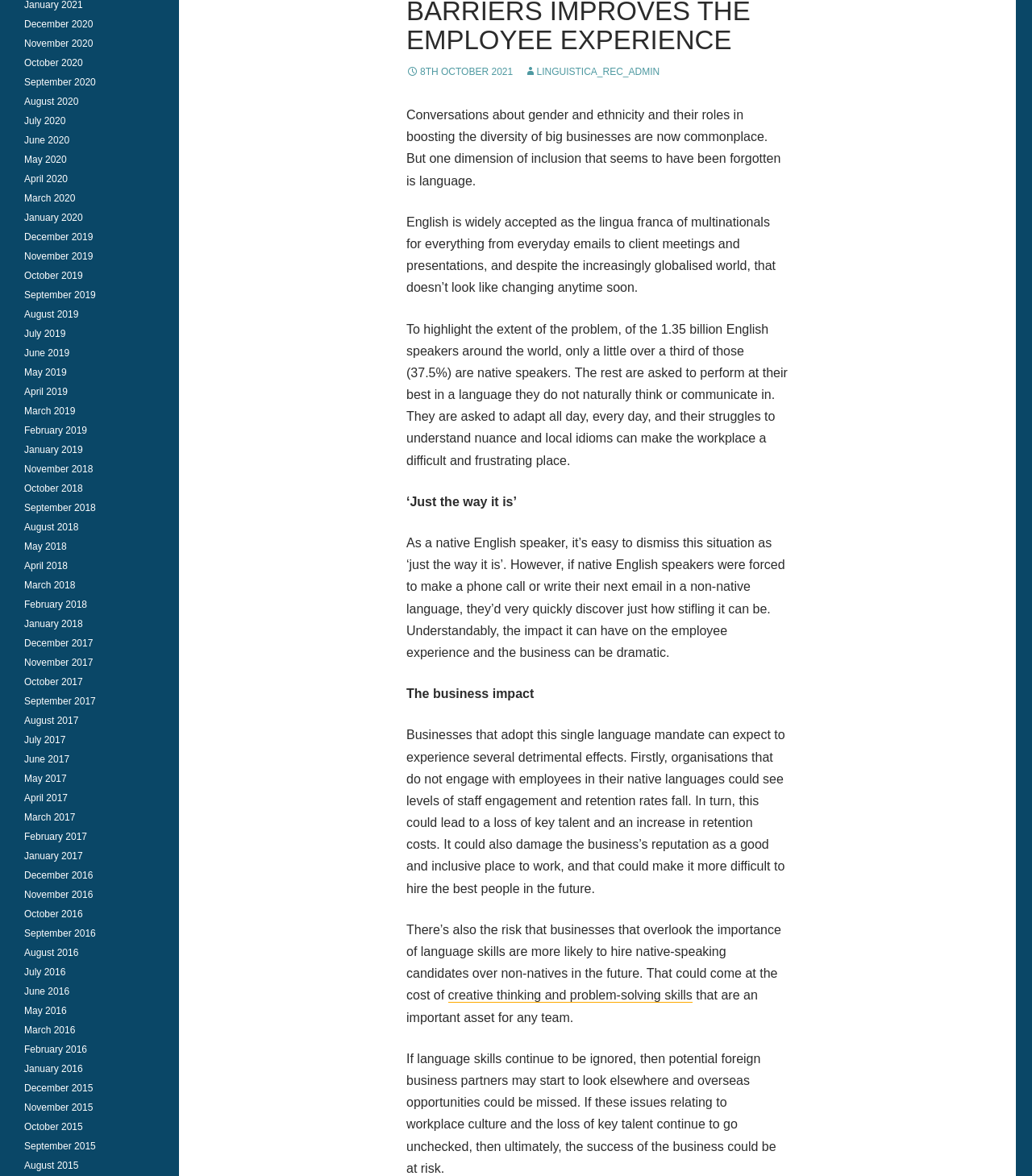Predict the bounding box coordinates of the UI element that matches this description: "May 2018". The coordinates should be in the format [left, top, right, bottom] with each value between 0 and 1.

[0.023, 0.46, 0.065, 0.47]